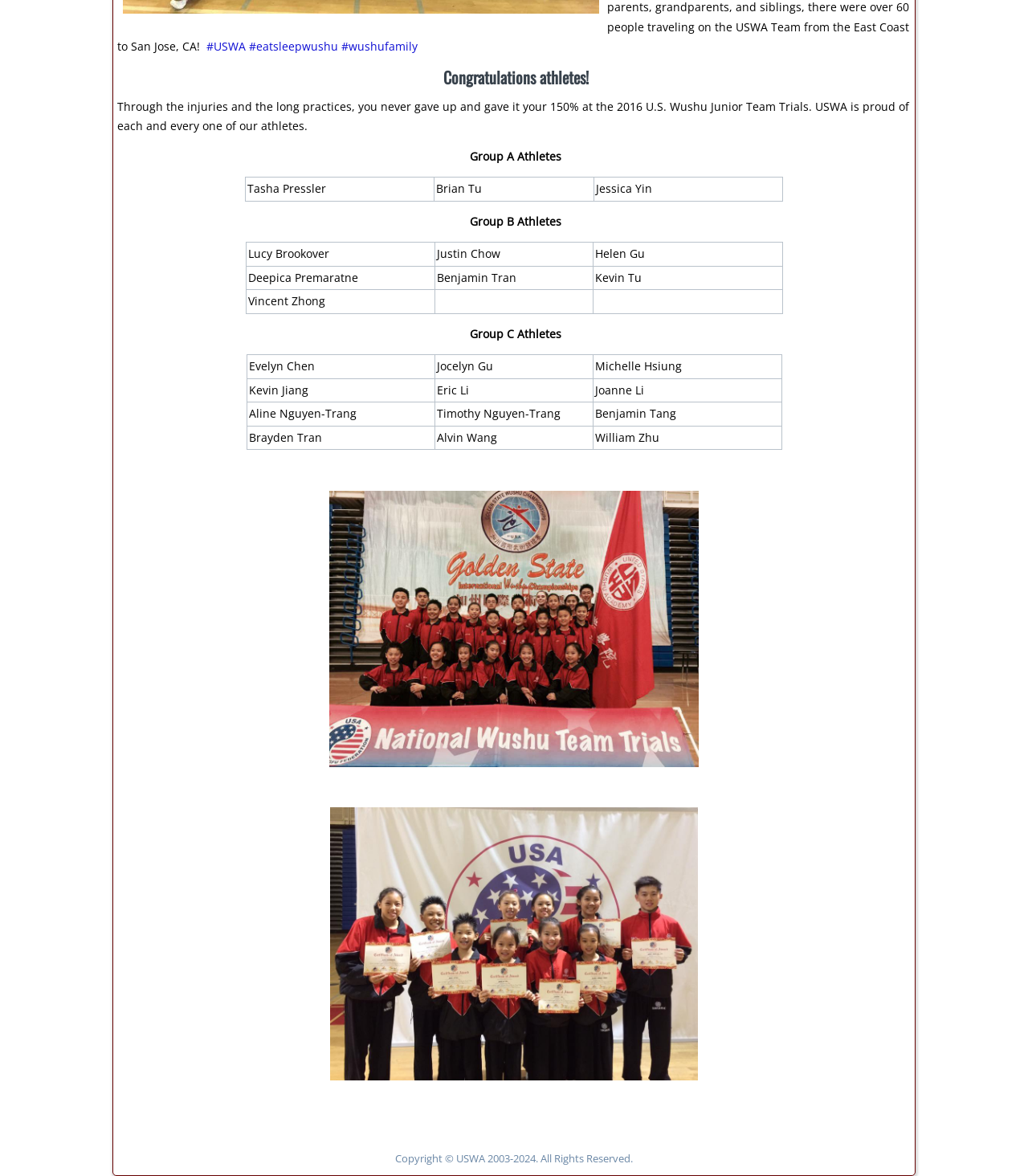Please determine the bounding box of the UI element that matches this description: ‪#‎wushufamily‬. The coordinates should be given as (top-left x, top-left y, bottom-right x, bottom-right y), with all values between 0 and 1.

[0.332, 0.033, 0.406, 0.046]